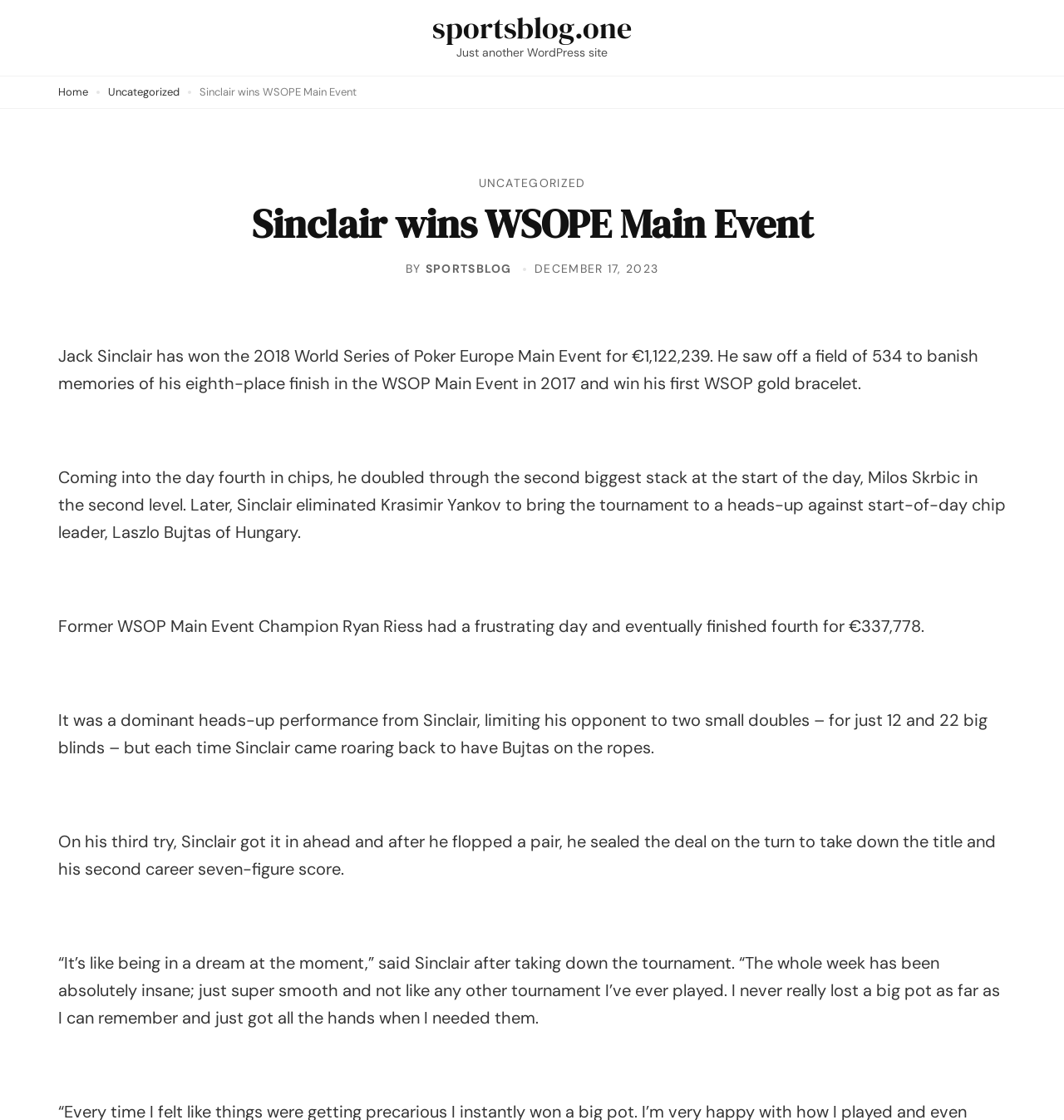Detail the various sections and features of the webpage.

The webpage is about Jack Sinclair's victory in the 2018 World Series of Poker Europe Main Event. At the top of the page, there is a link to the website's homepage, "sportsblog.one", and a static text "Just another WordPress site". Below this, there are four links: "Home", "Uncategorized", "Sinclair wins WSOPE Main Event", and "UNCATEGORIZED".

The main content of the page is a news article about Jack Sinclair's win. The article's title, "Sinclair wins WSOPE Main Event", is displayed prominently in the middle of the page. Below the title, there is a byline "BY SPORTSBLOG" and a date "DECEMBER 17, 2023".

The article itself is divided into five paragraphs. The first paragraph describes Jack Sinclair's win, mentioning the prize money and his previous finish in the WSOP Main Event. The second paragraph details his gameplay, including his doubling through Milos Skrbic and eliminating Krasimir Yankov. The third paragraph mentions Ryan Riess's fourth-place finish. The fourth paragraph describes Sinclair's dominant heads-up performance against Laszlo Bujtas. The fifth paragraph quotes Sinclair's reaction to his win, describing it as a "dream" and a "super smooth" tournament.

Overall, the webpage is focused on presenting a news article about Jack Sinclair's victory in the 2018 World Series of Poker Europe Main Event, with a clear title, byline, and date, and a well-structured article with five paragraphs.